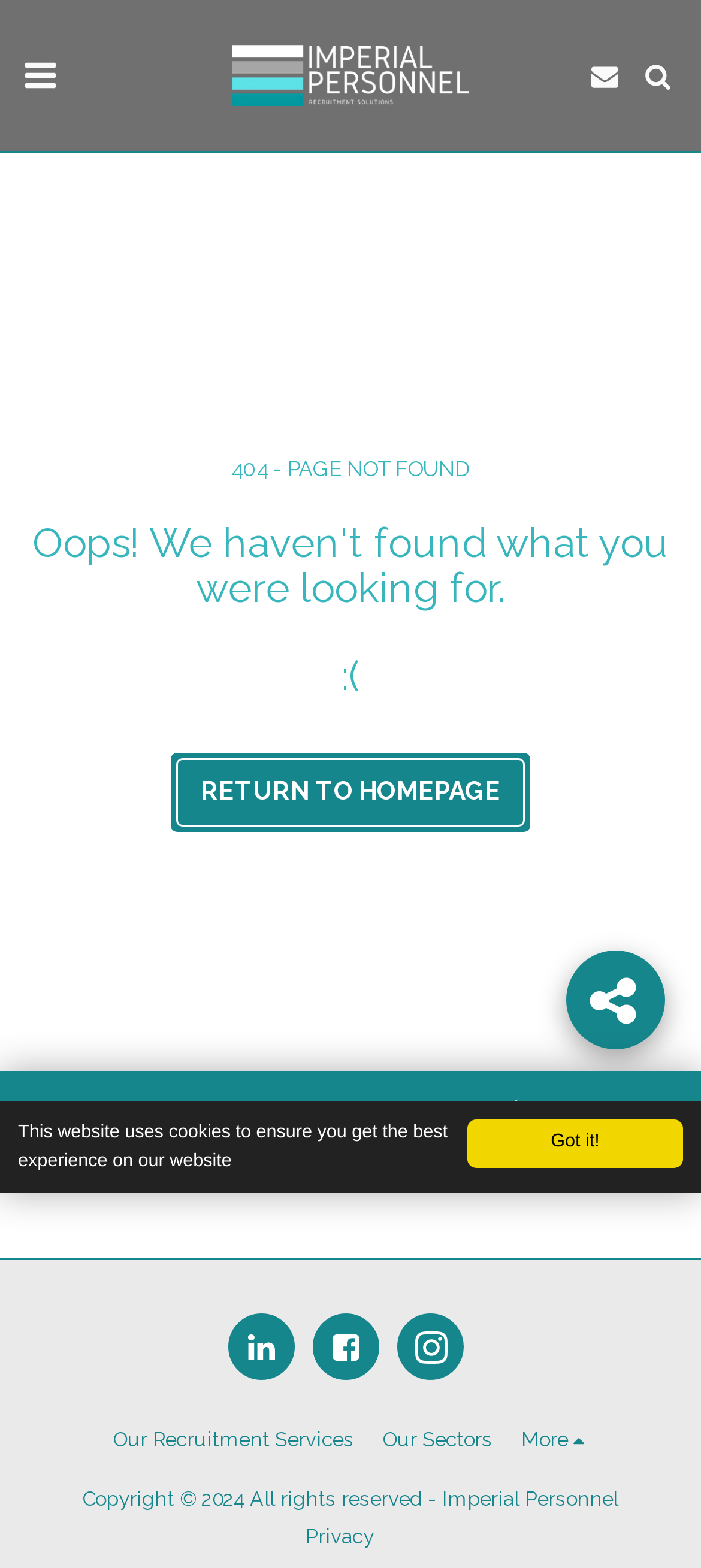What is the error message on the page?
Please look at the screenshot and answer using one word or phrase.

404 - PAGE NOT FOUND